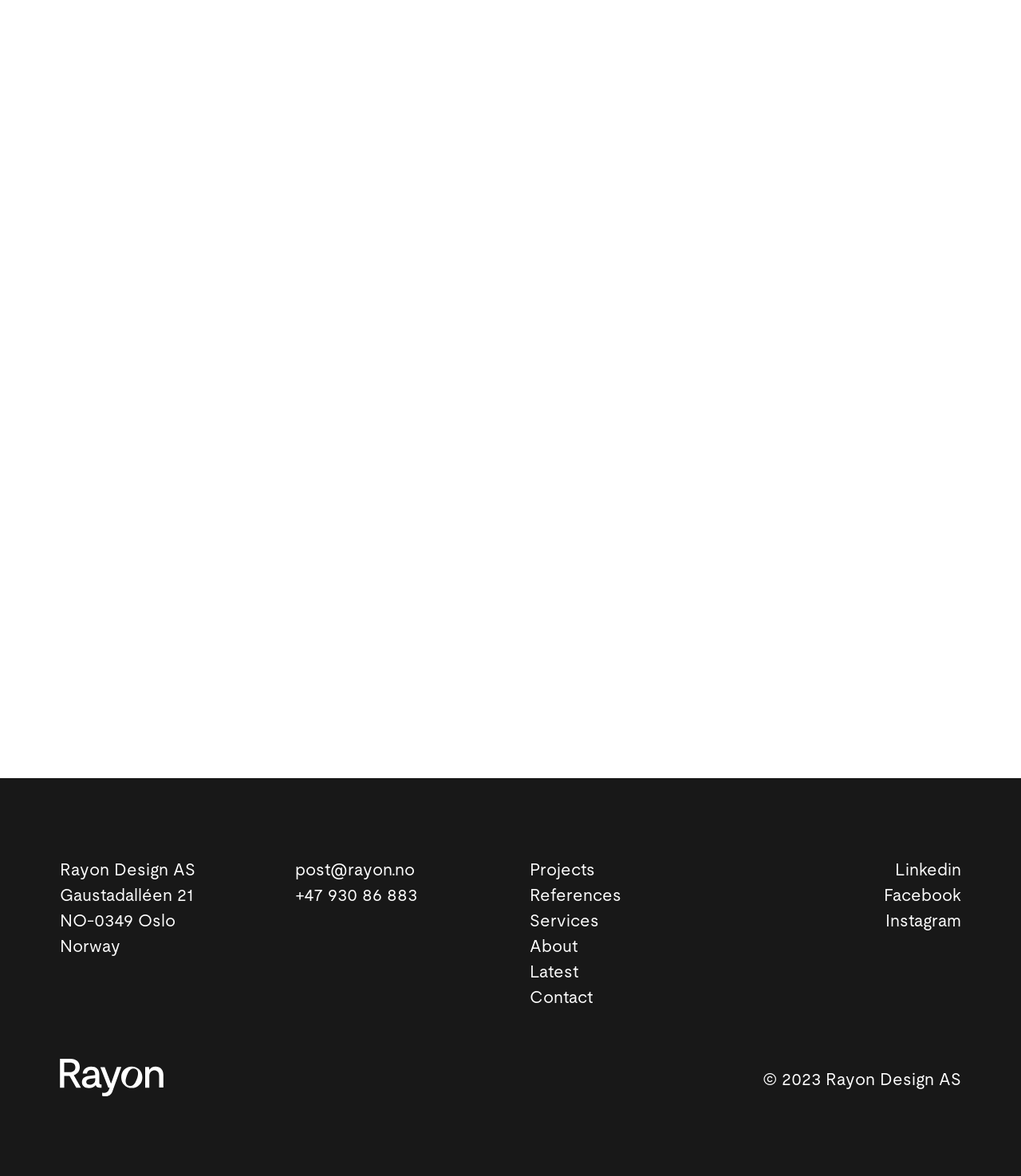Identify the bounding box for the UI element specified in this description: "Sensitive areas / secret holders". The coordinates must be four float numbers between 0 and 1, formatted as [left, top, right, bottom].

None